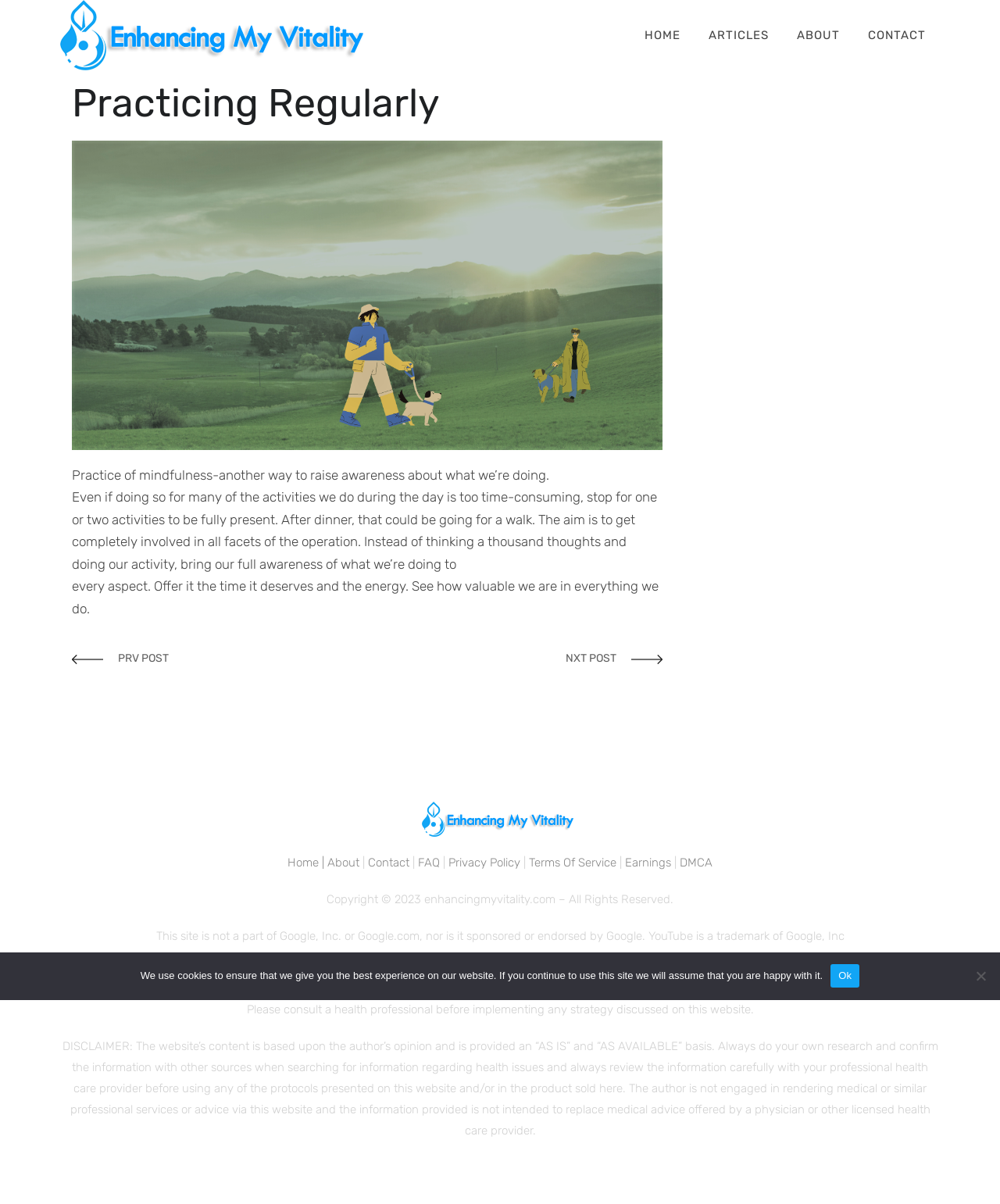How many links are there in the navigation menu?
Provide an in-depth and detailed explanation in response to the question.

I counted the number of links in the navigation menu by looking at the links 'HOME', 'ARTICLES', 'ABOUT', and 'CONTACT' at the top of the webpage.